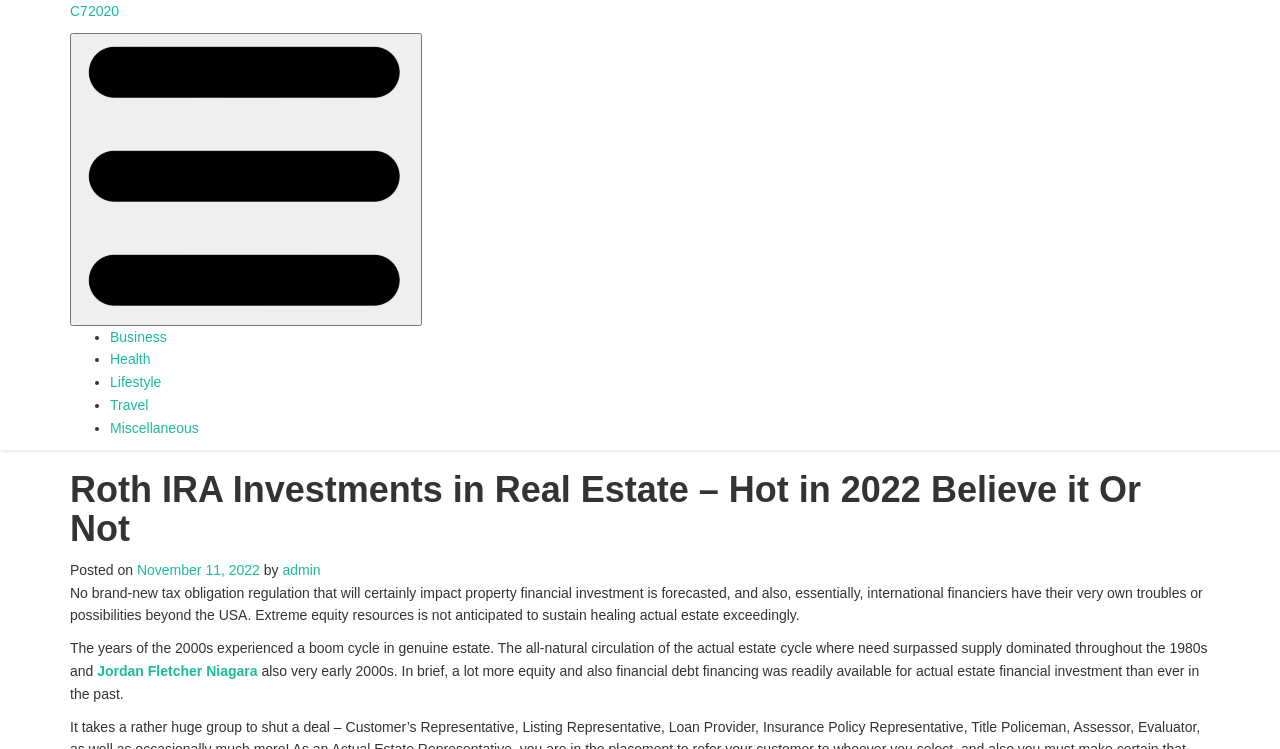Determine the main text heading of the webpage and provide its content.

Roth IRA Investments in Real Estate – Hot in 2022 Believe it Or Not